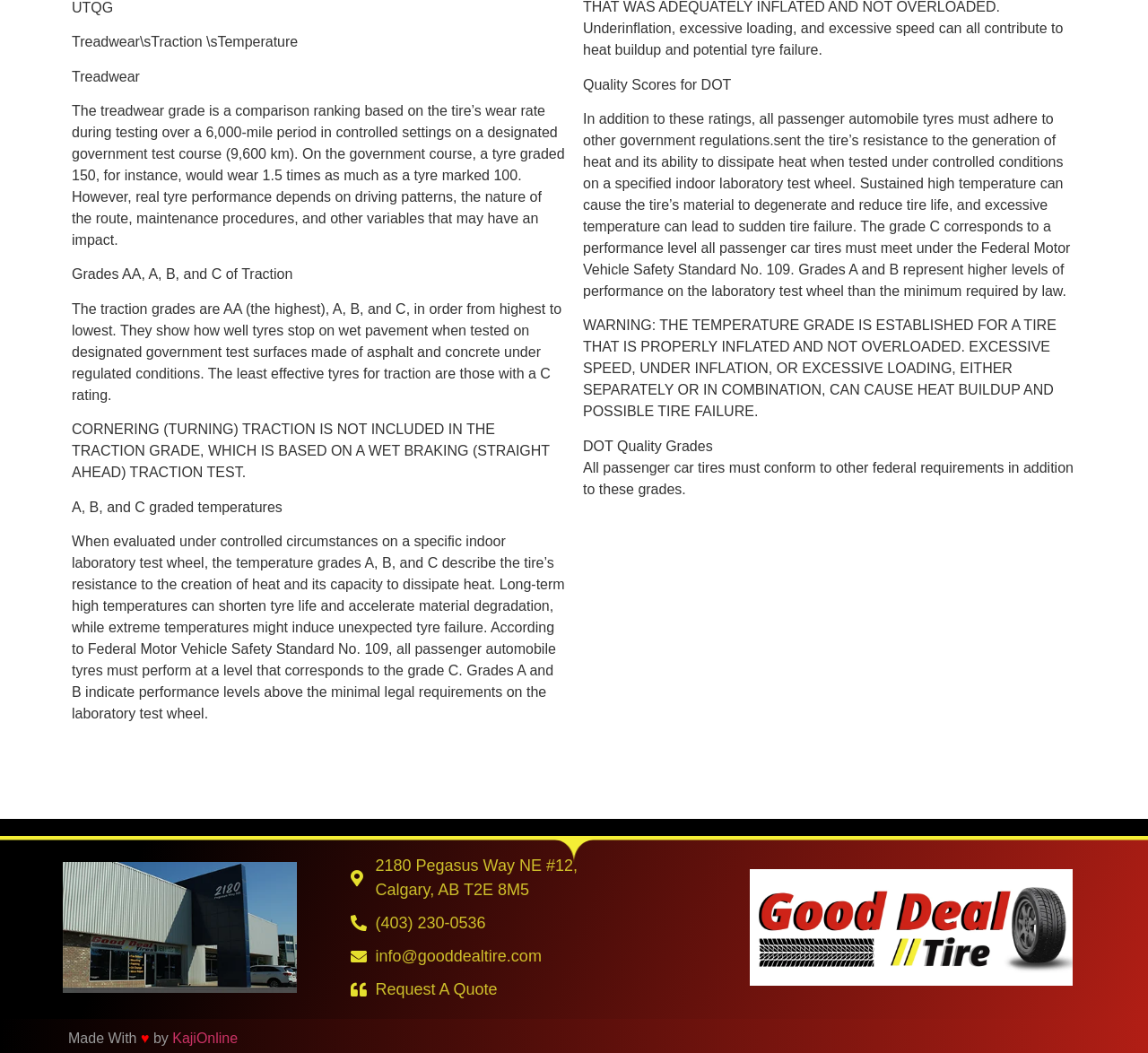Provide the bounding box coordinates for the UI element described in this sentence: "Request A Quote". The coordinates should be four float values between 0 and 1, i.e., [left, top, right, bottom].

[0.305, 0.928, 0.645, 0.951]